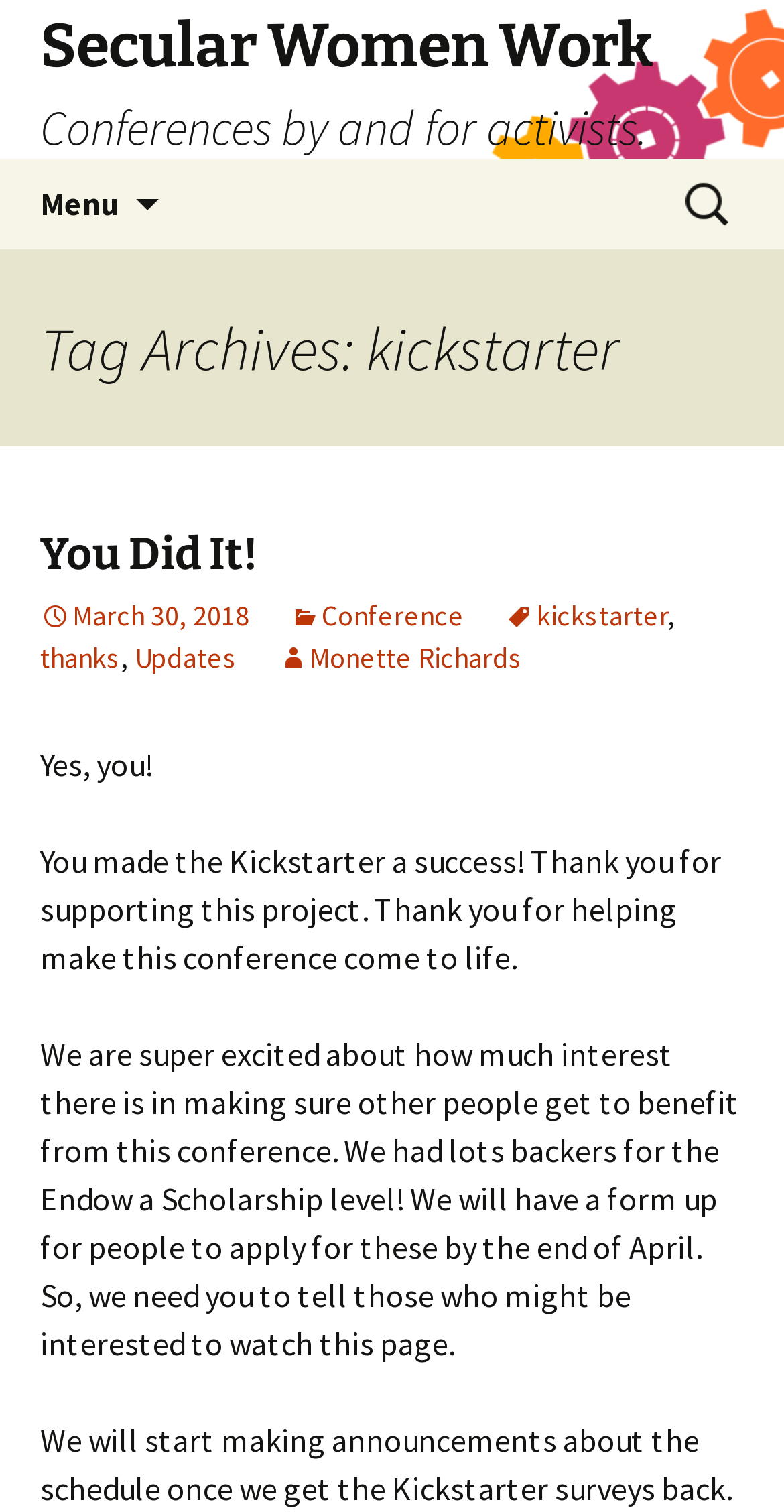Determine the bounding box for the described UI element: "You Did It!".

[0.051, 0.348, 0.328, 0.384]